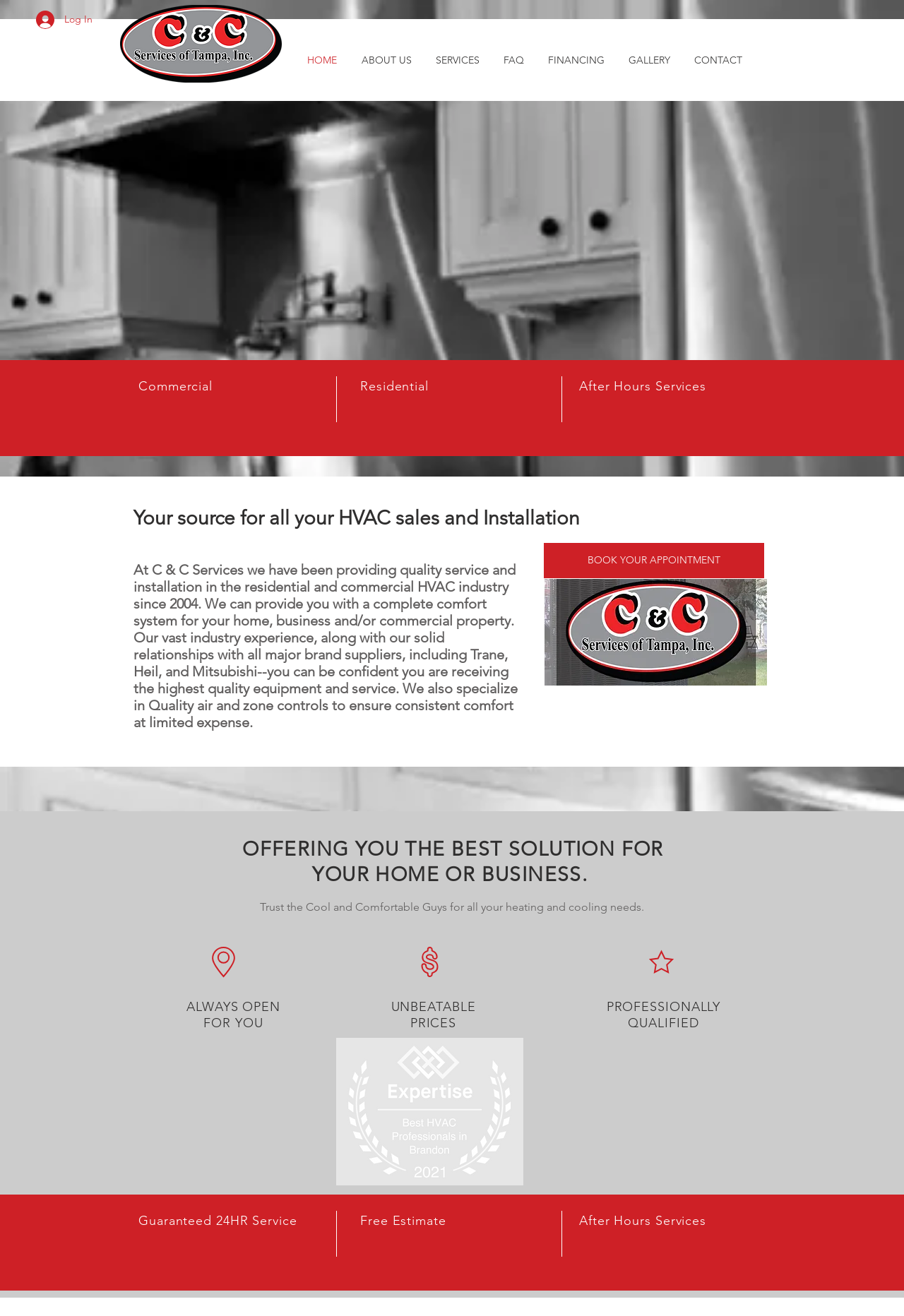Locate the bounding box coordinates of the segment that needs to be clicked to meet this instruction: "Click the Log In button".

[0.029, 0.005, 0.113, 0.025]